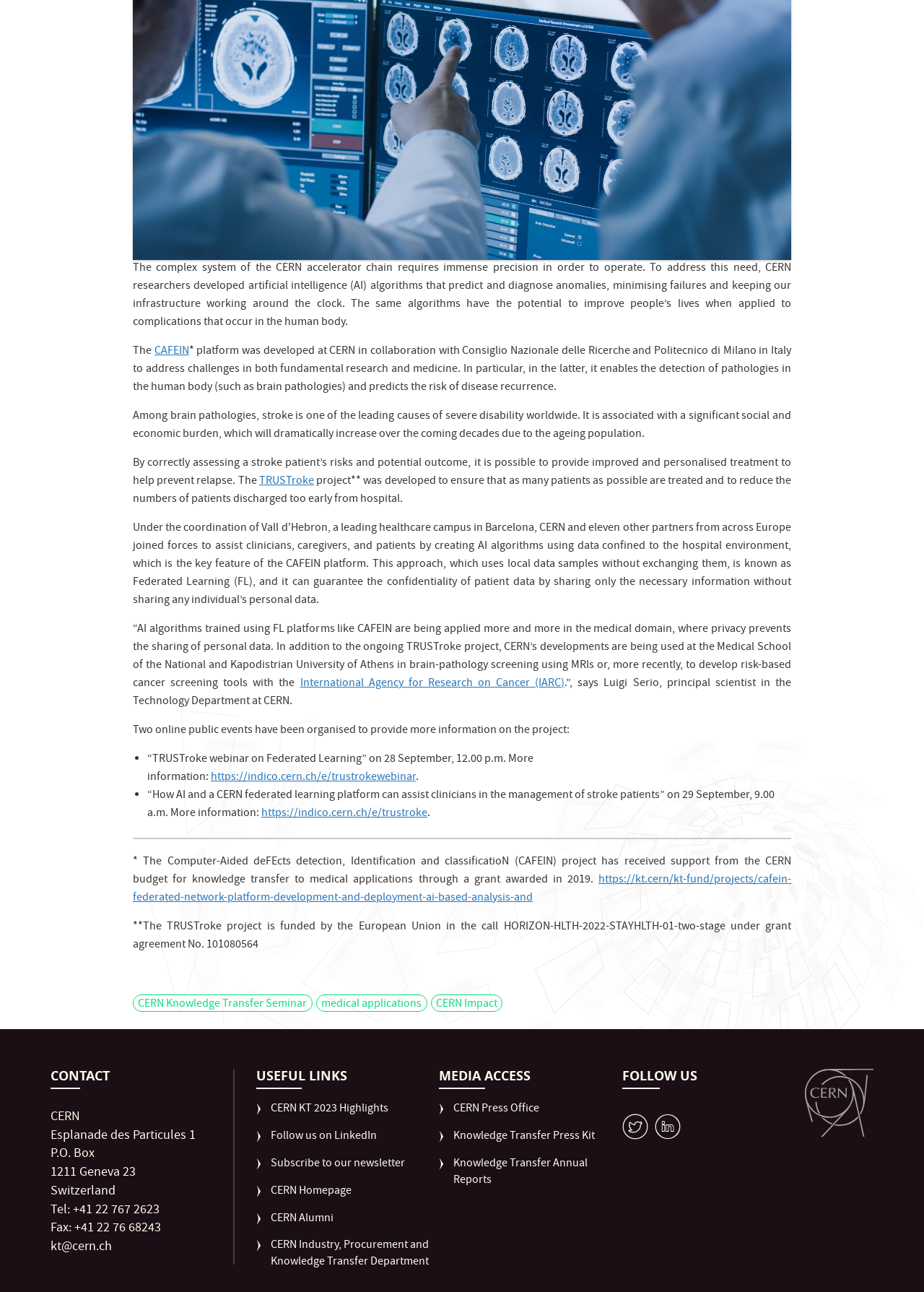Given the element description: "CERN Press Office", predict the bounding box coordinates of this UI element. The coordinates must be four float numbers between 0 and 1, given as [left, top, right, bottom].

[0.475, 0.853, 0.584, 0.874]